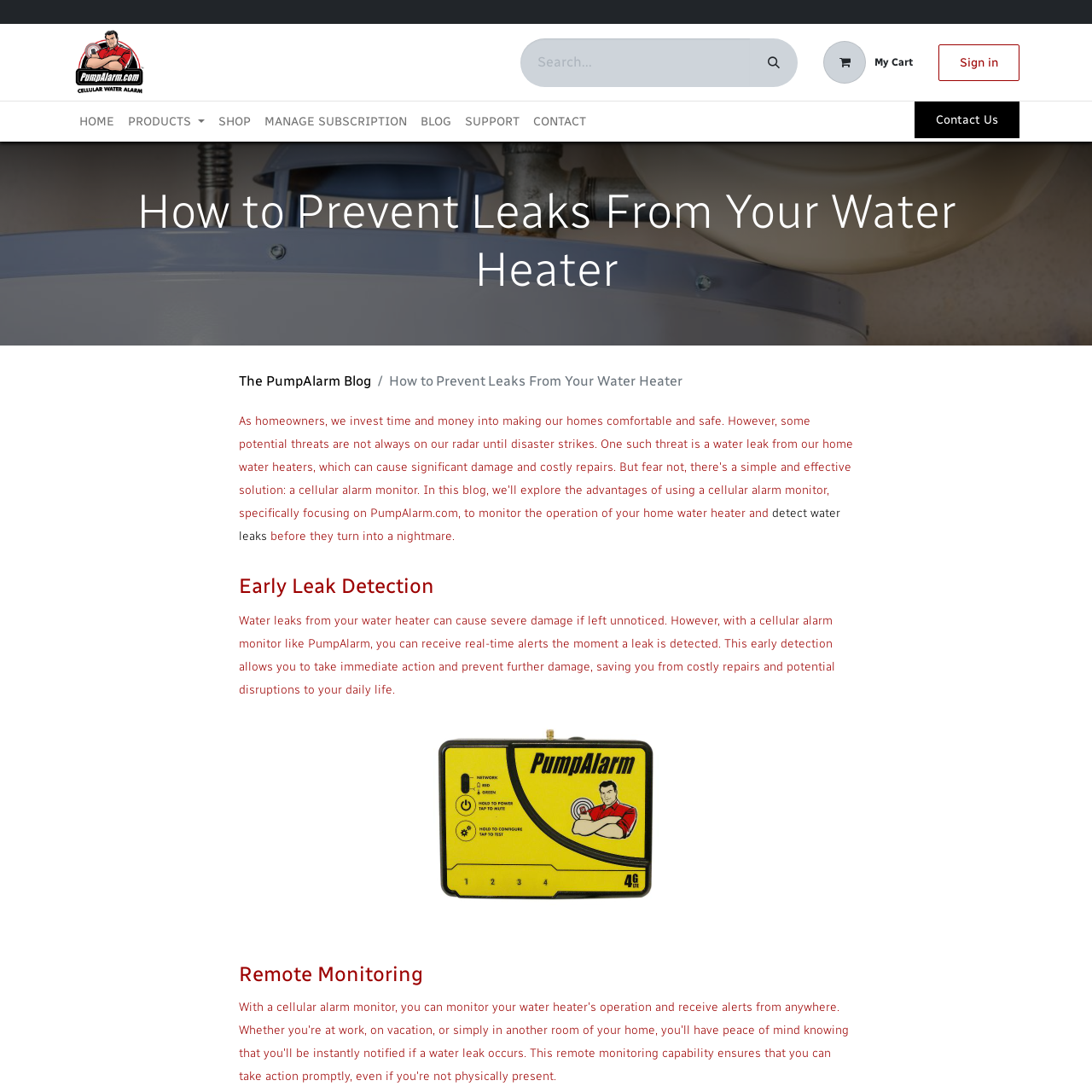Provide the bounding box coordinates for the area that should be clicked to complete the instruction: "Click the logo of PumpAlarm".

[0.066, 0.026, 0.134, 0.089]